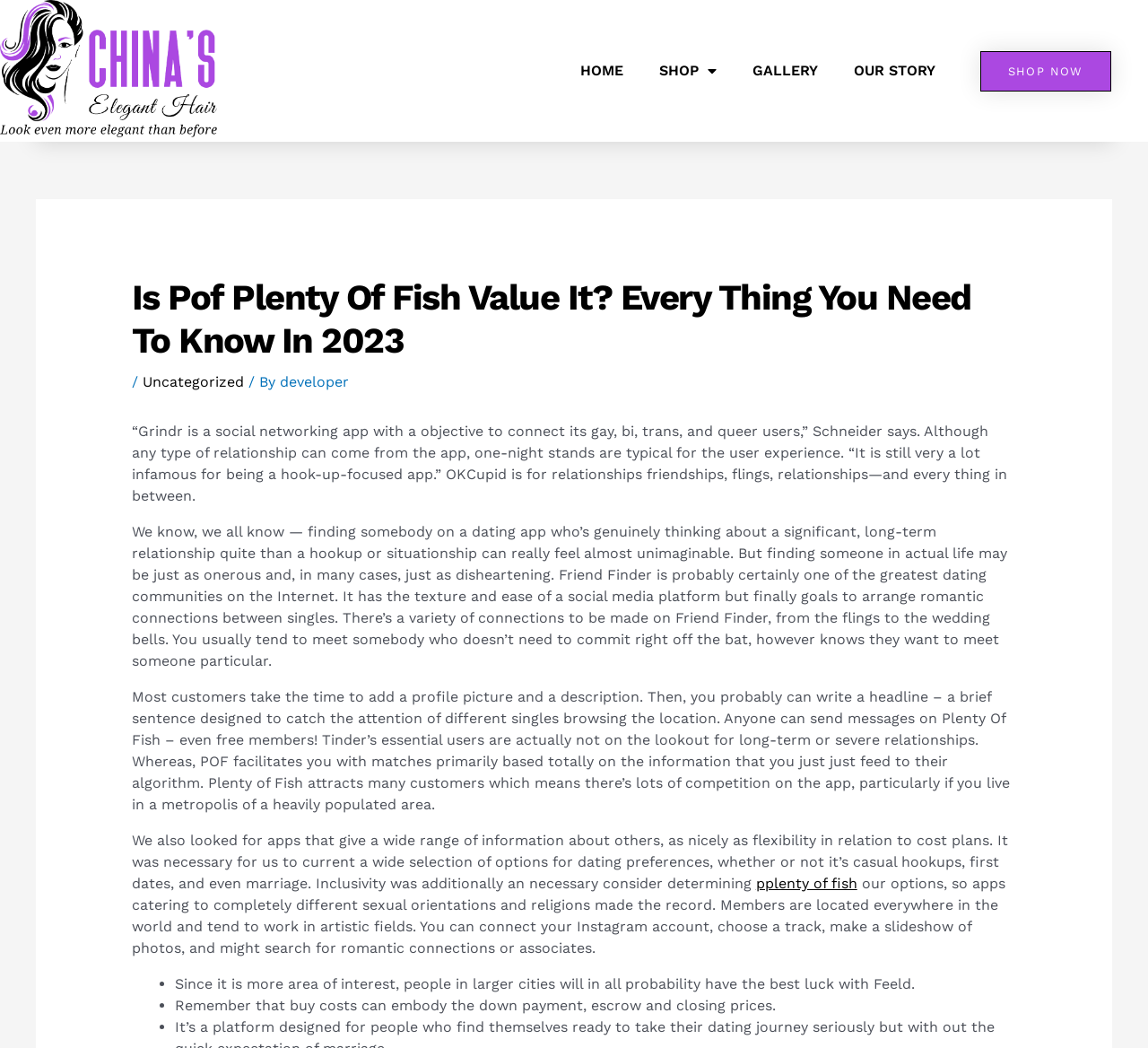Consider the image and give a detailed and elaborate answer to the question: 
What type of relationships can be found on Friend Finder?

According to the text, Friend Finder is a dating community that allows users to find various types of connections, including flings, relationships, and even marriage. This suggests that the platform is not limited to a specific type of relationship, but rather caters to a range of user preferences.